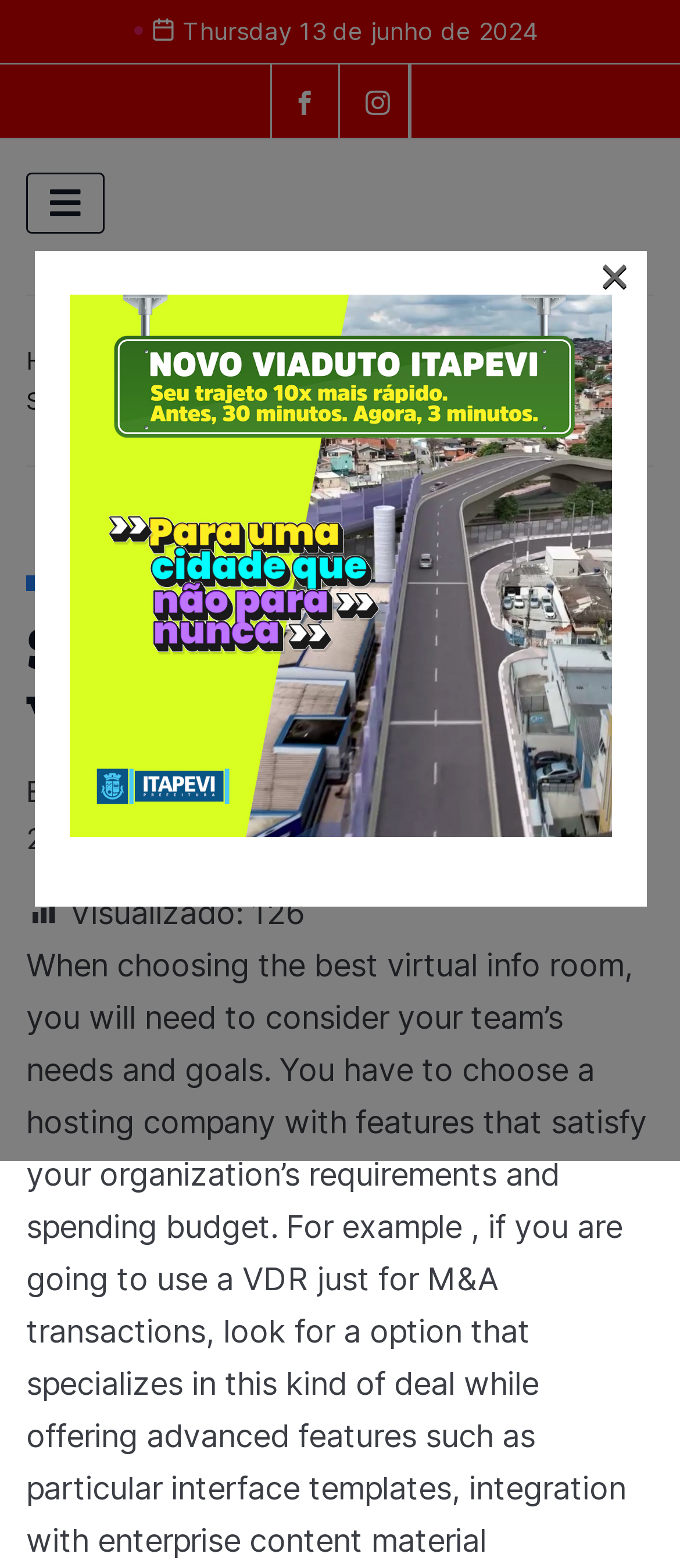Provide an in-depth caption for the webpage.

The webpage appears to be a blog post or article titled "Selecting the Best Virtual Data Room" on a website called "Canal Itapevi". At the top of the page, there is a date displayed as "Thursday 13 de junho de 2024". Below the date, there are two links side by side, followed by a button with a dropdown menu containing links to "Home" and "Sem categoria".

The main content of the page is a header section that spans almost the entire width of the page. Within this section, there is a heading that repeats the title "Selecting the Best Virtual Data Room". Below the heading, there is a byline that reads "By Dijavan Ferreira Cruz" and a publication date of "11 De Fevereiro De 2024". Additionally, there is a link to "0 Comment" and a view counter that displays "126" views.

To the right of the header section, there is a long, thin link that stretches from the top to the middle of the page. At the top right corner of the page, there is a small "×" link, likely used to close a window or dialog.

The meta description suggests that the article will discuss the process of choosing a virtual data room, considering the needs and goals of a team.